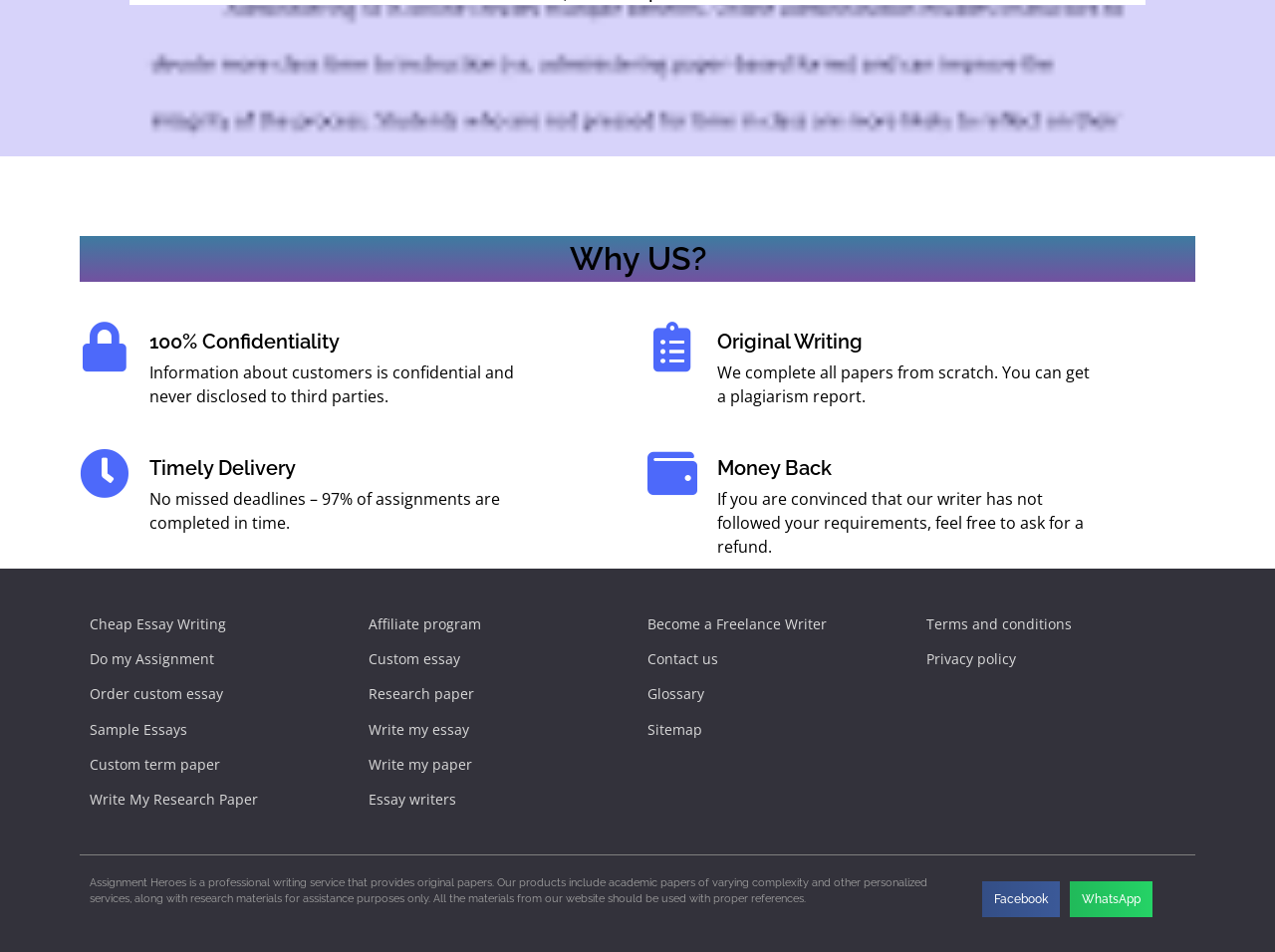Provide a one-word or short-phrase answer to the question:
What are the benefits of using this service?

Confidentiality, Timely Delivery, Original Writing, Money Back